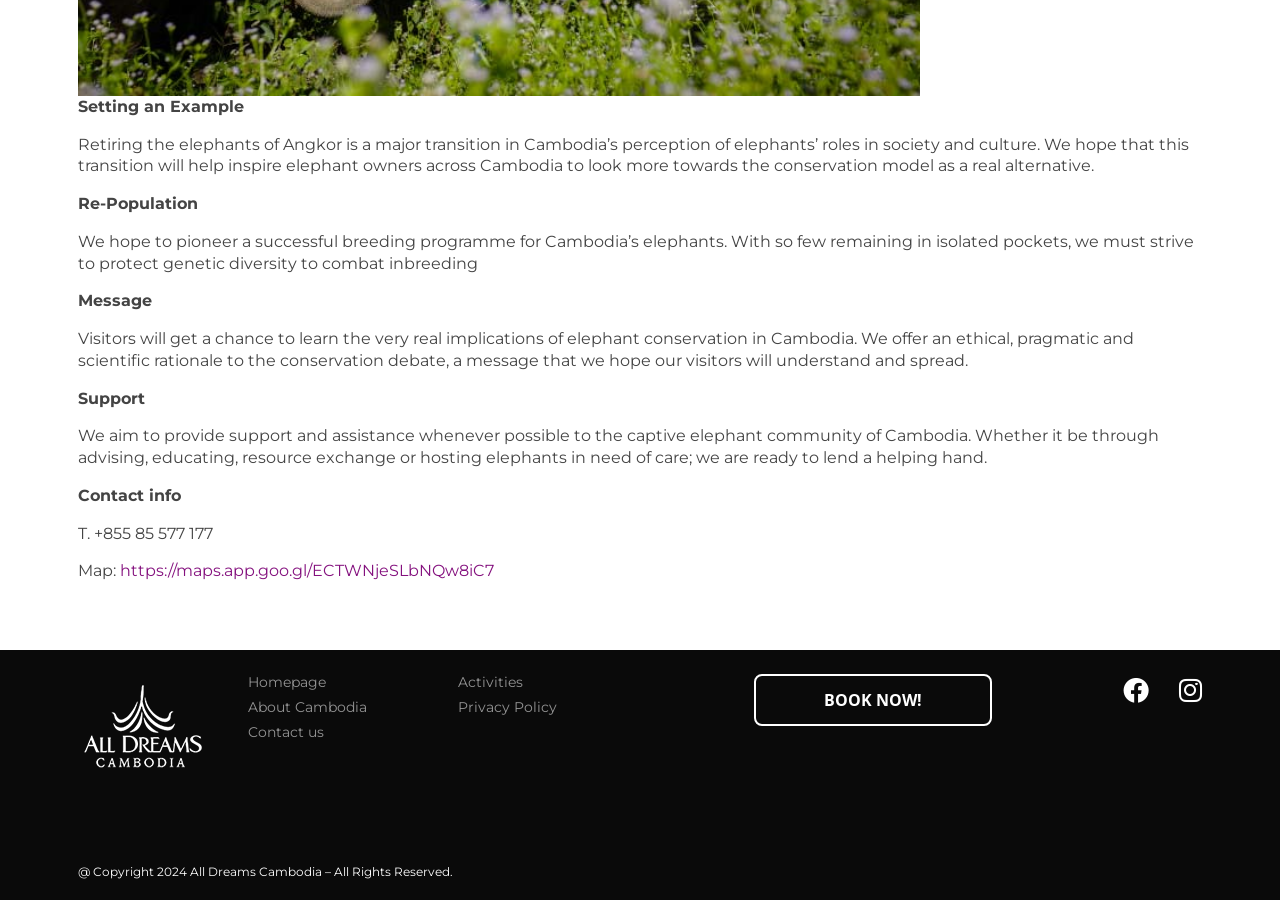Determine the bounding box coordinates in the format (top-left x, top-left y, bottom-right x, bottom-right y). Ensure all values are floating point numbers between 0 and 1. Identify the bounding box of the UI element described by: title="All Dreams Cambodia"

[0.061, 0.749, 0.162, 0.865]